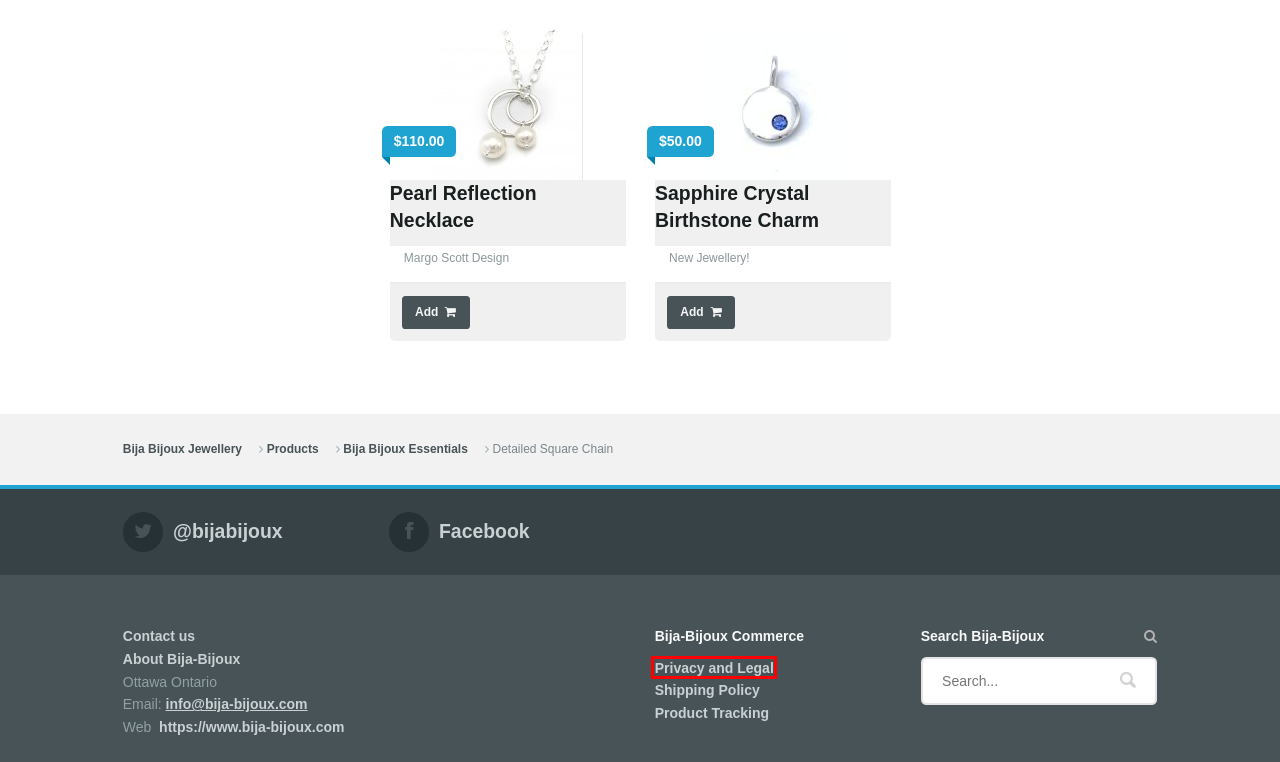You have a screenshot of a webpage with a red bounding box around an element. Identify the webpage description that best fits the new page that appears after clicking the selected element in the red bounding box. Here are the candidates:
A. necklace Archives - Bija Bijoux Jewellery
B. Sapphire Crystal Birthstone Charm - Bija Bijoux Jewellery
C. Pearl Reflection Necklace
D. New Additions
E. Product Tracking
F. Margo Scott Design Archives - Bija Bijoux Jewellery
G. - Bija Bijoux Jewellery
H. Privacy Policy

H